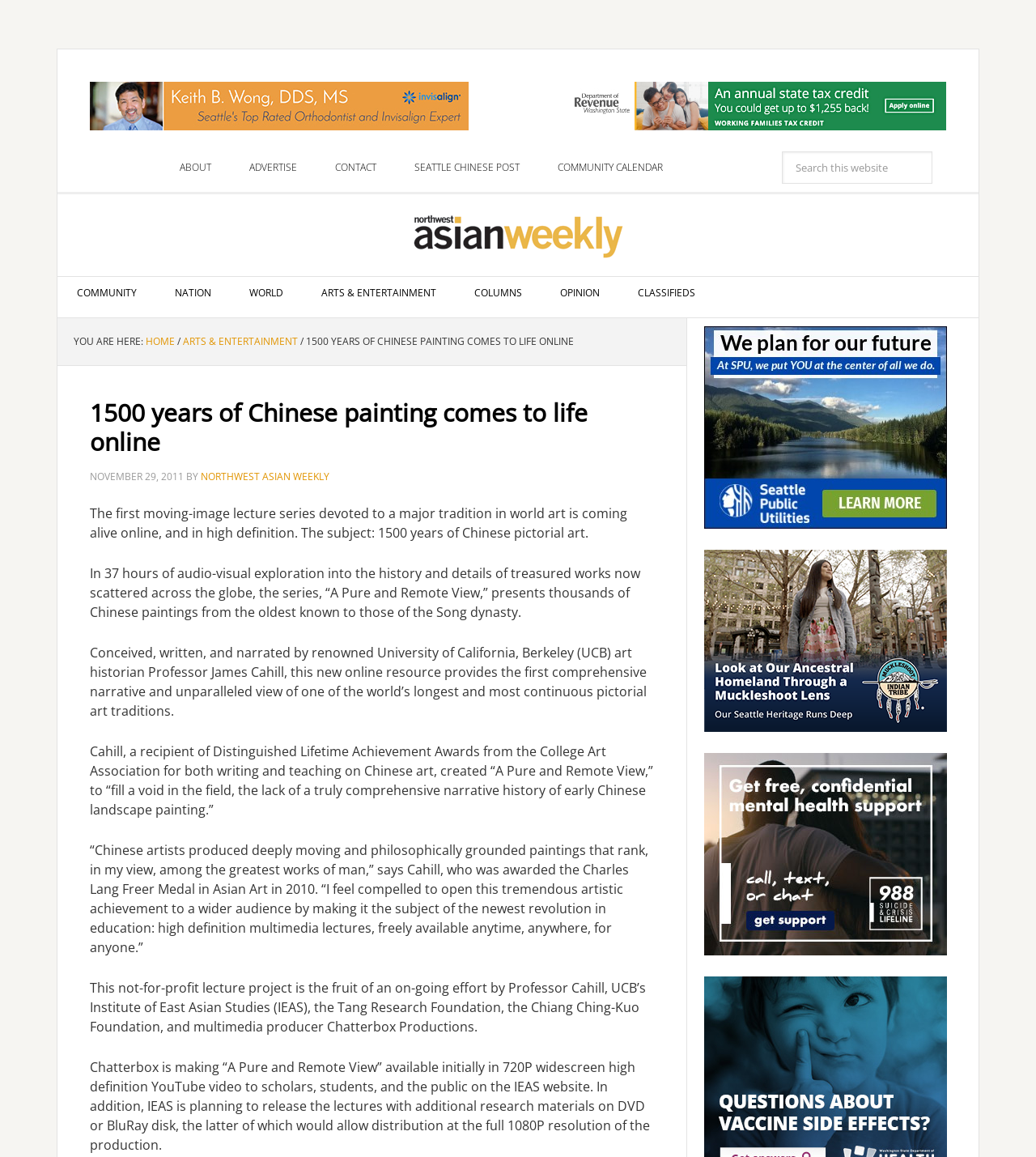Please give a succinct answer to the question in one word or phrase:
How many hours of audio-visual exploration are in the series?

37 hours